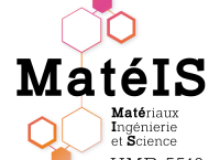Reply to the question with a single word or phrase:
What shapes are used in the logo design?

Hexagons